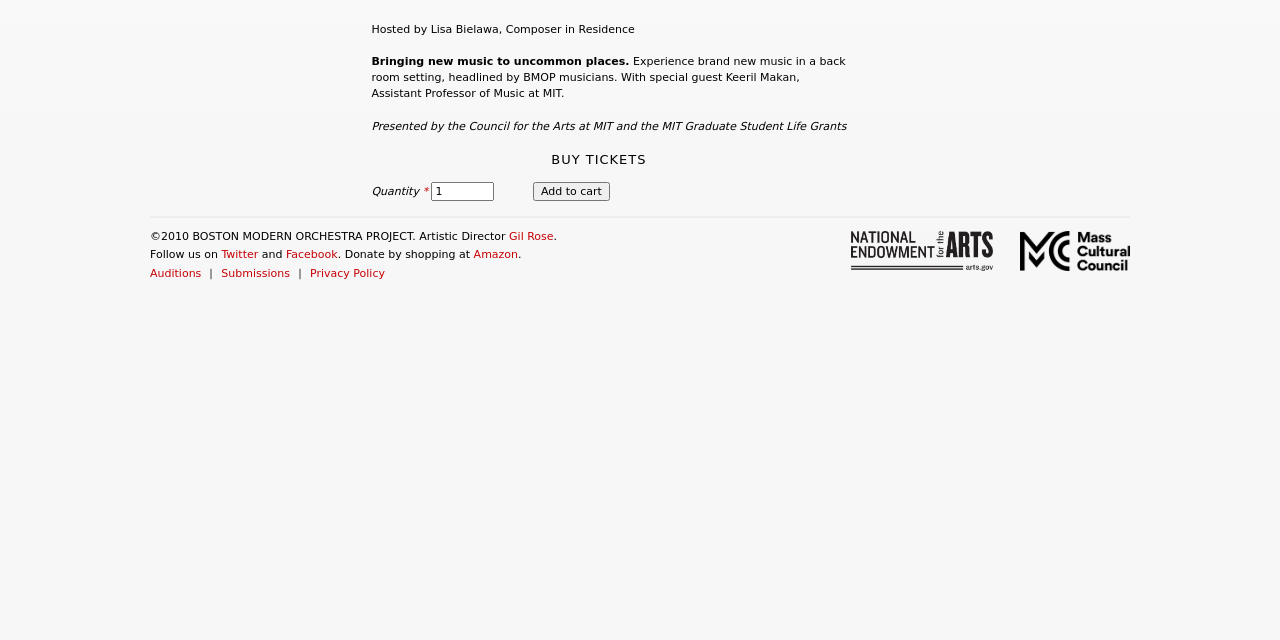Using the format (top-left x, top-left y, bottom-right x, bottom-right y), provide the bounding box coordinates for the described UI element. All values should be floating point numbers between 0 and 1: Facebook

[0.223, 0.388, 0.264, 0.408]